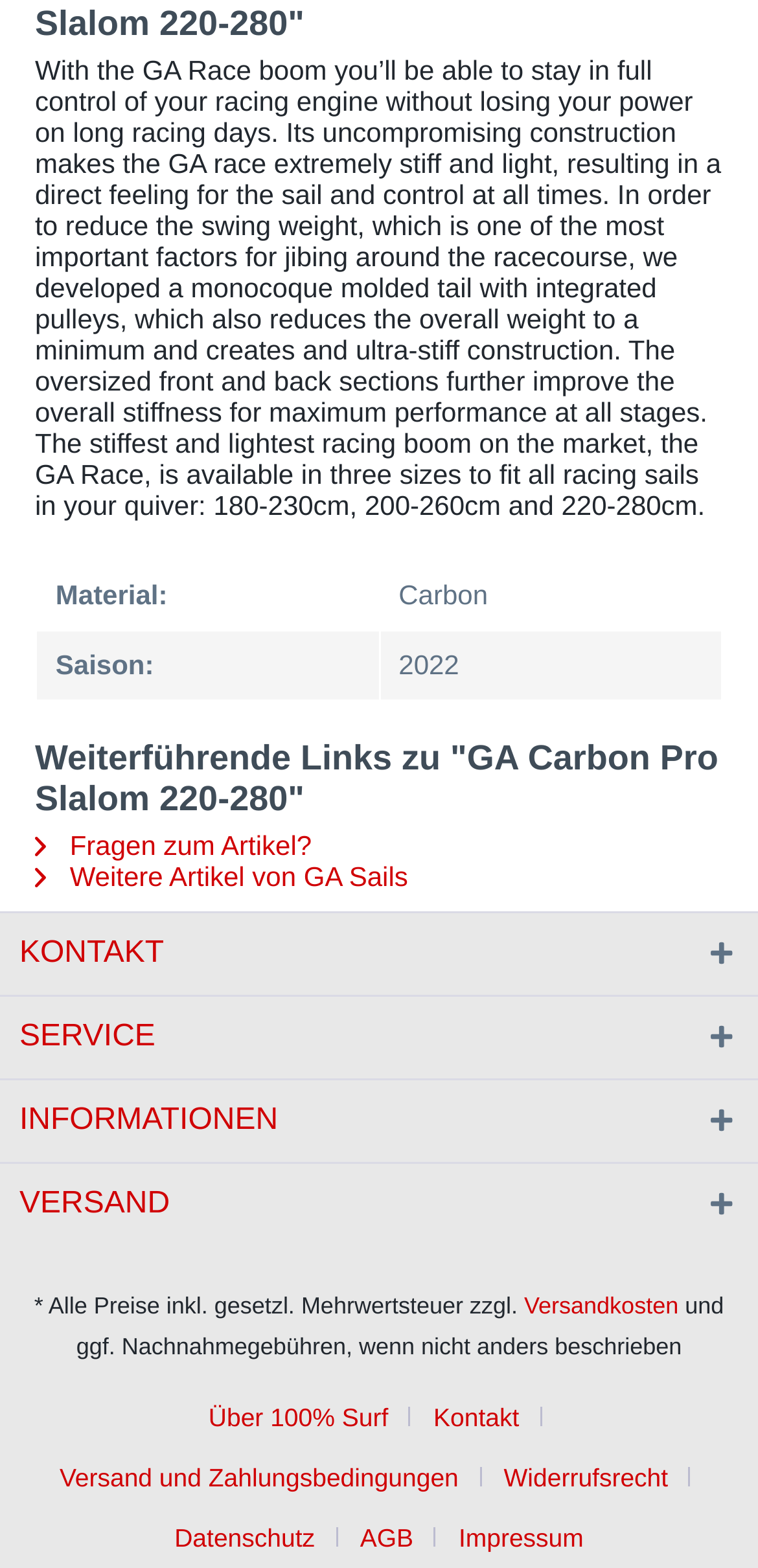Please pinpoint the bounding box coordinates for the region I should click to adhere to this instruction: "Ask a question about the article".

[0.046, 0.529, 0.411, 0.549]